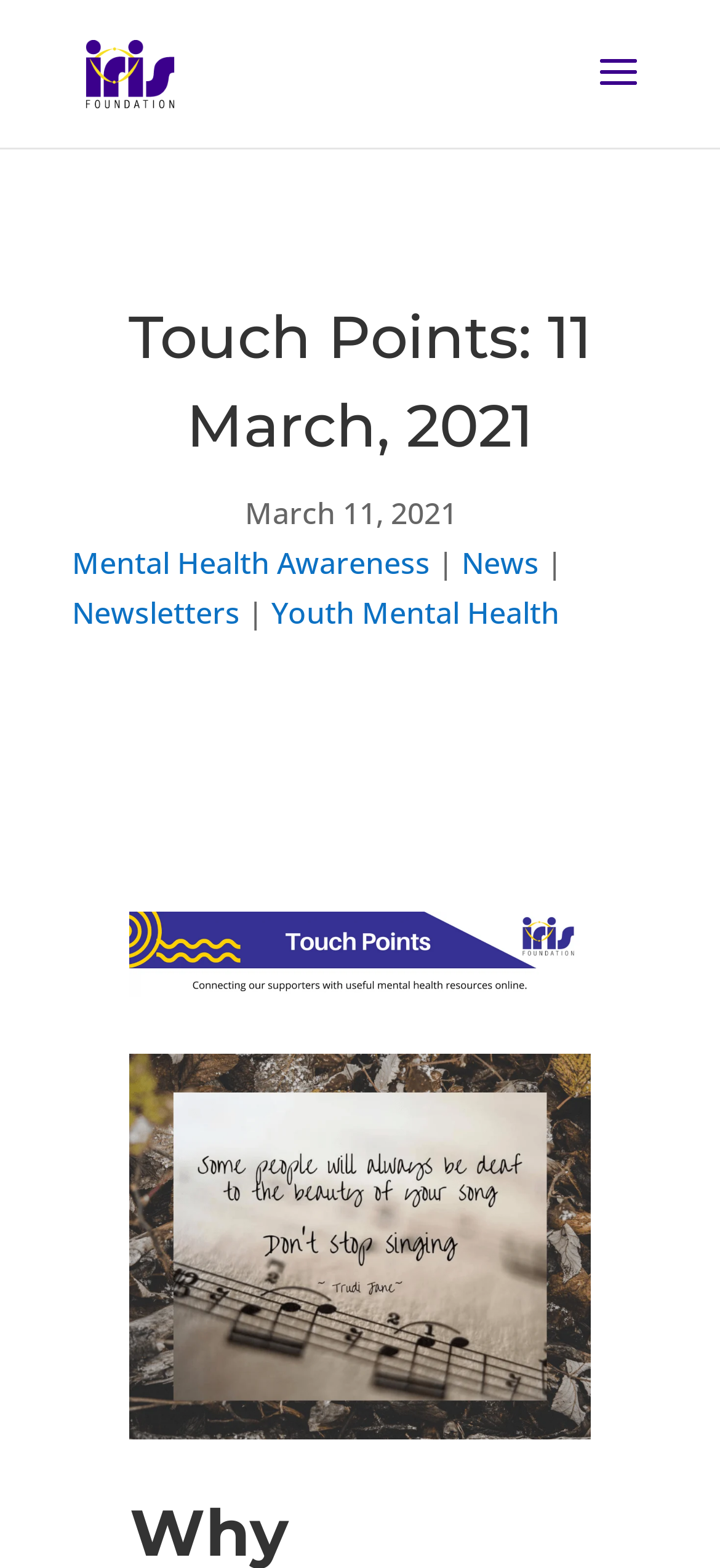Provide a thorough description of the webpage's content and layout.

The webpage is titled "Touch Points: 11 March, 2021 - Iris Foundation" and features a prominent heading with the same title, located near the top of the page. Below the heading, there is a date "March 11, 2021" displayed. 

On the top-left corner, there is a link to "Iris Foundation" accompanied by an image with the same name. 

The page has a navigation section with several links, including "Mental Health Awareness", "News", "Newsletters", and "Youth Mental Health". These links are positioned horizontally, with "Mental Health Awareness" on the left, followed by "News", and then "Newsletters" and "Youth Mental Health" on the right. 

There are two images on the page, one located below the navigation section, and the other below the first image. These images do not have descriptive text.